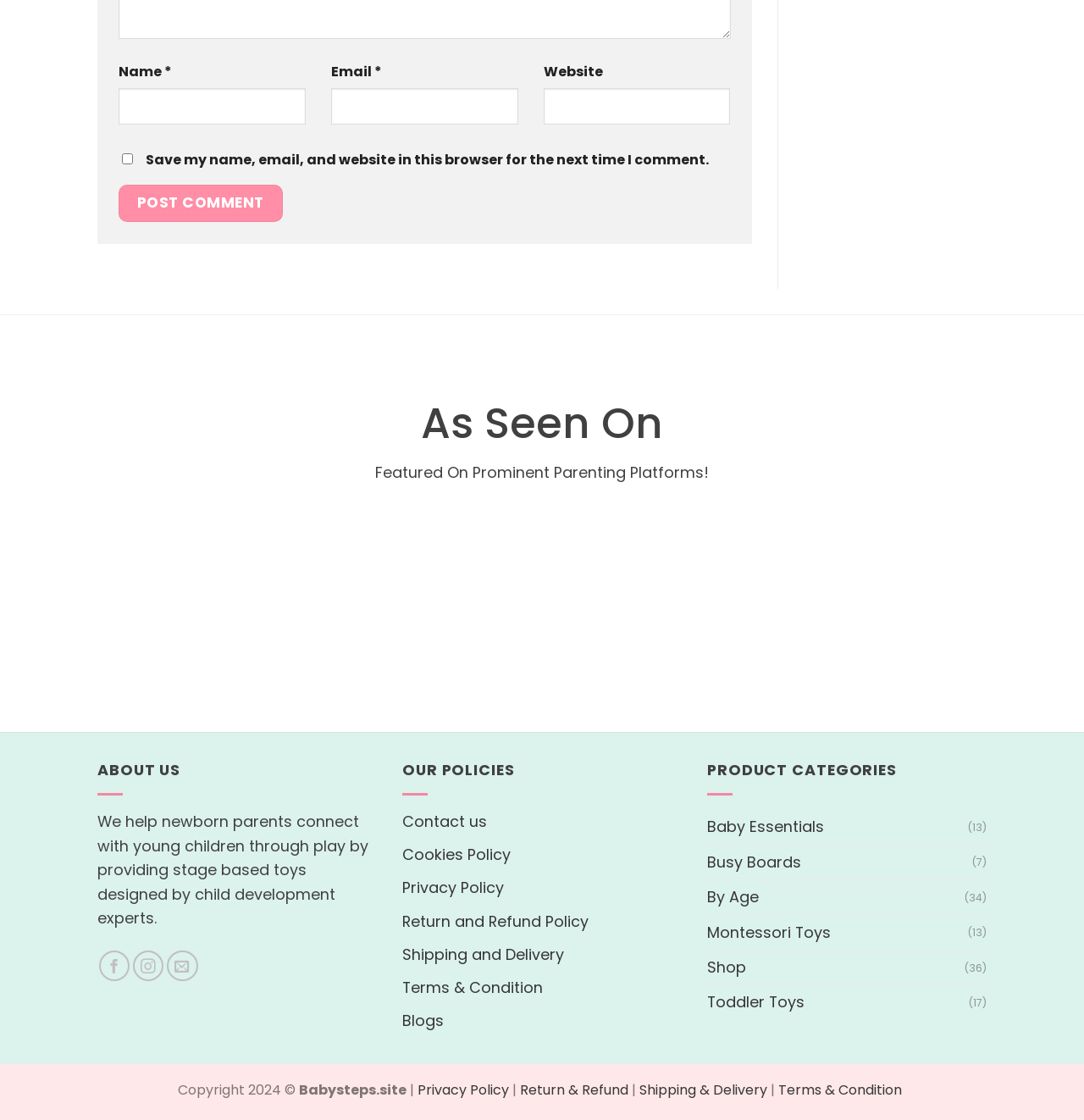Identify the bounding box coordinates for the element you need to click to achieve the following task: "Follow on Facebook". The coordinates must be four float values ranging from 0 to 1, formatted as [left, top, right, bottom].

[0.091, 0.848, 0.12, 0.876]